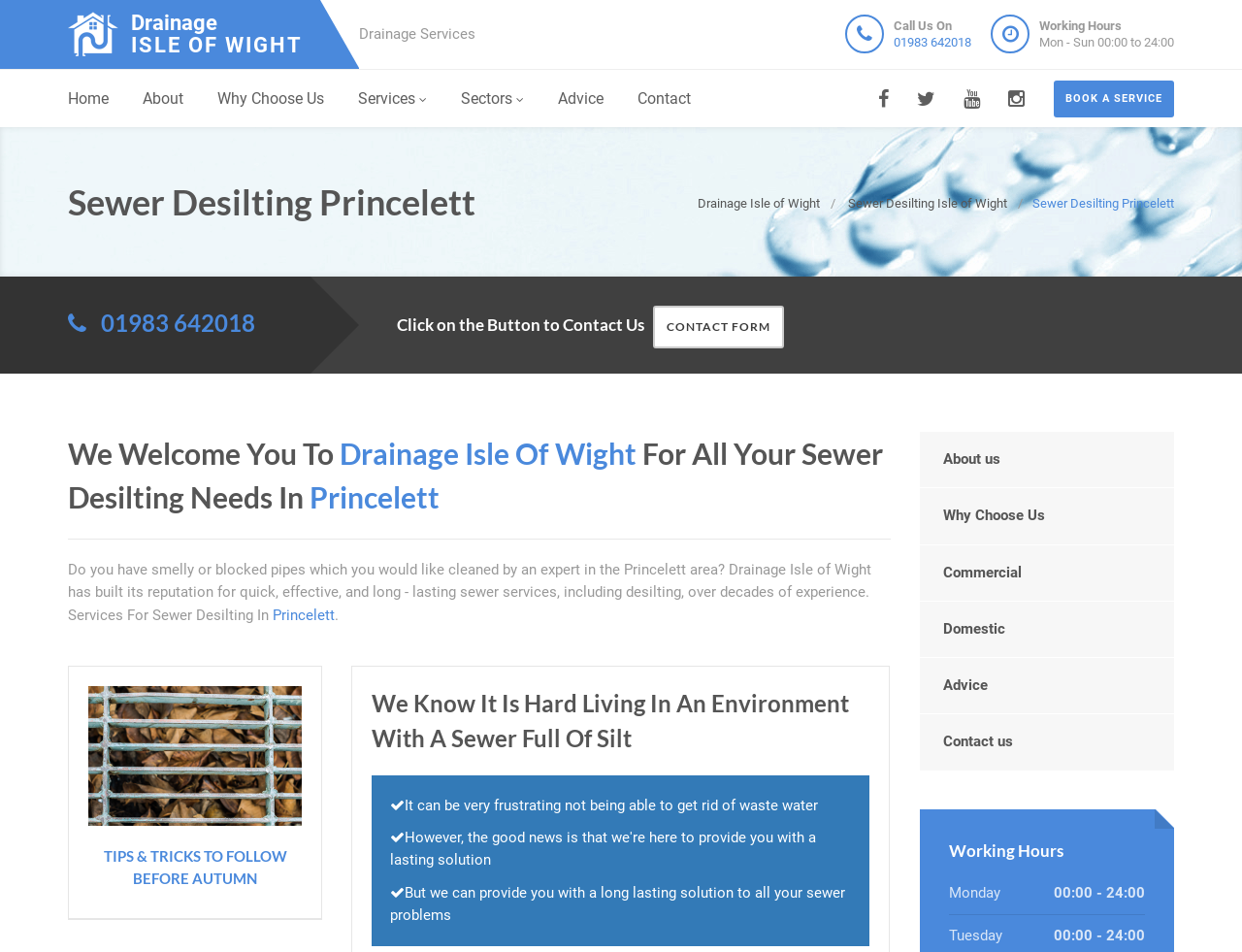Please identify the bounding box coordinates of the clickable area that will fulfill the following instruction: "Sign up for the newsletter". The coordinates should be in the format of four float numbers between 0 and 1, i.e., [left, top, right, bottom].

None